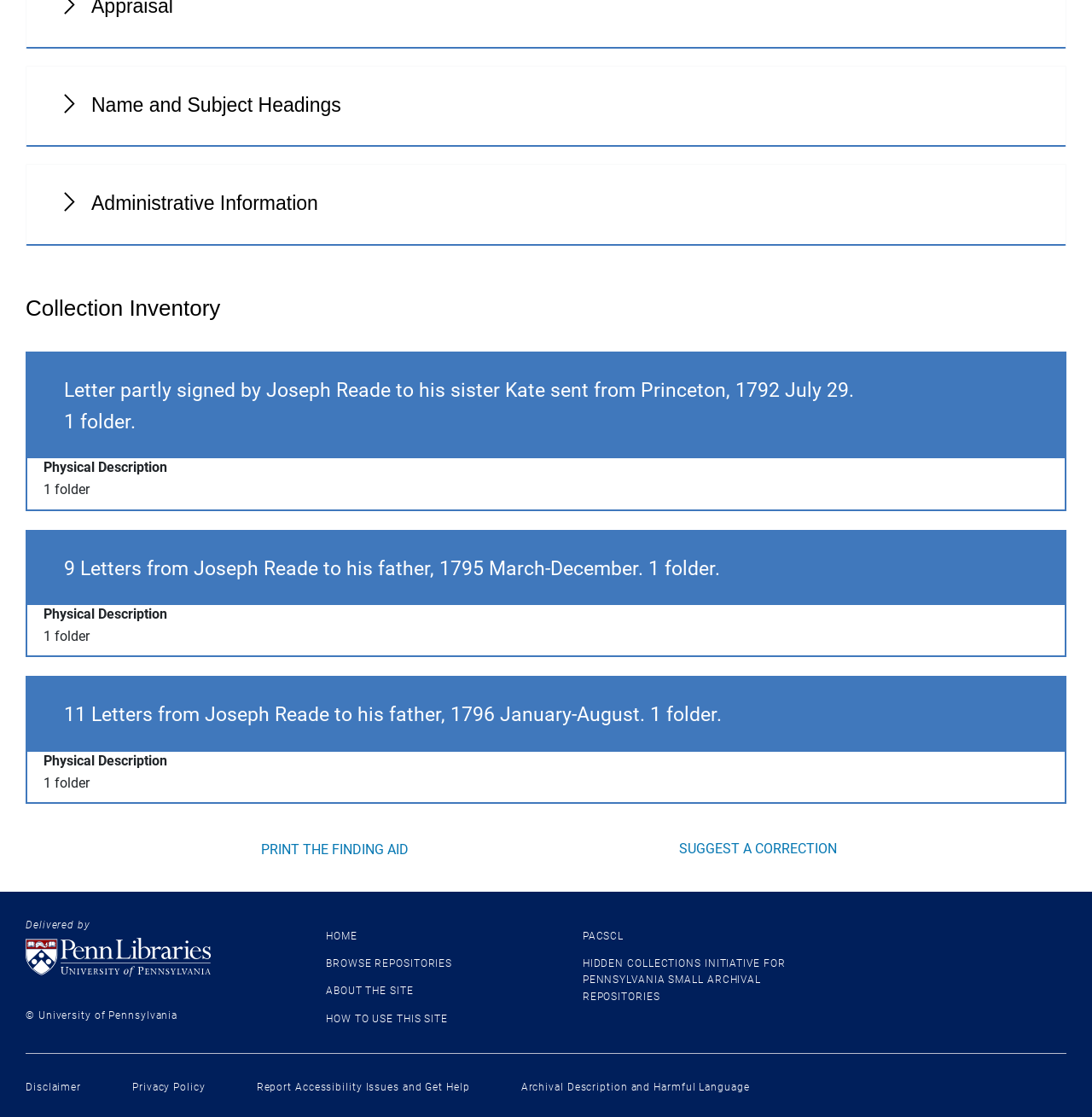What is the purpose of the 'PRINT THE FINDING AID' button?
Look at the screenshot and respond with one word or a short phrase.

To print the finding aid